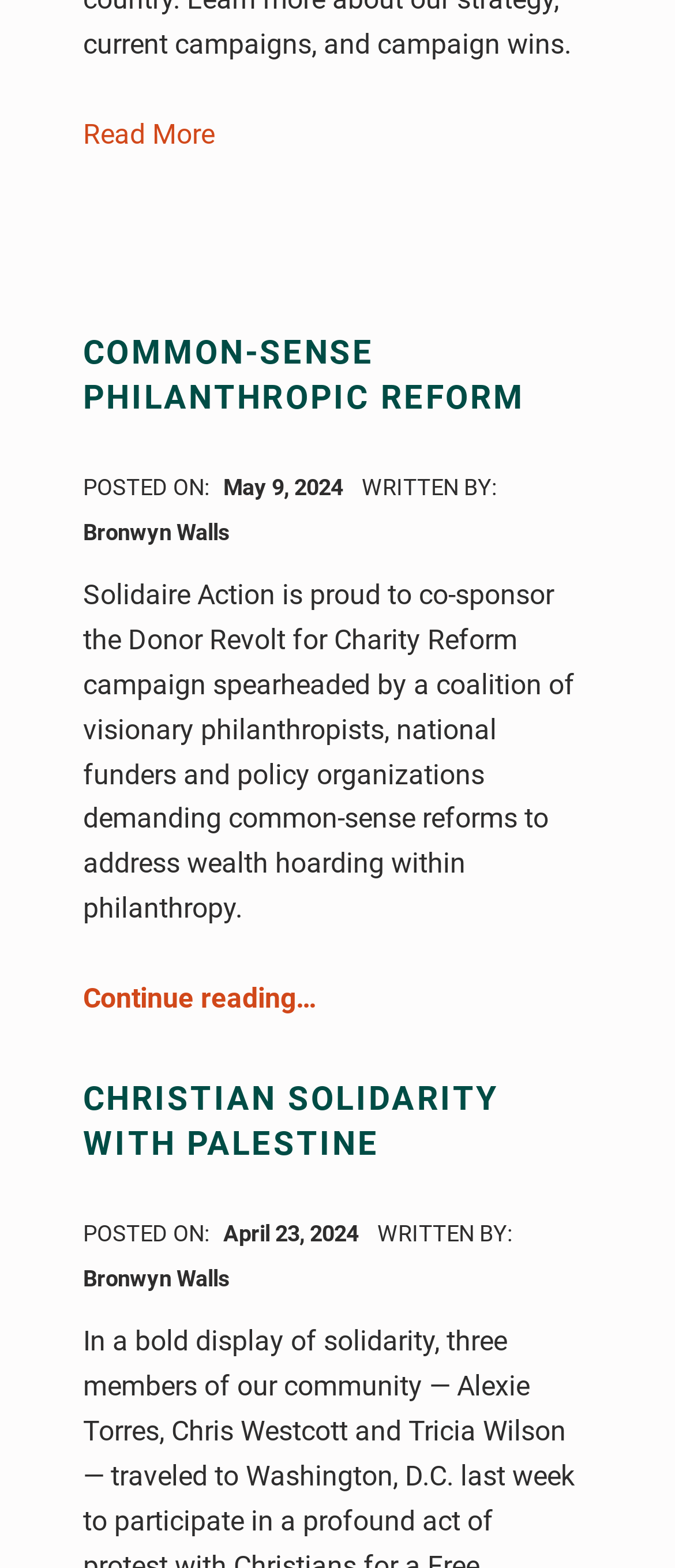Please specify the bounding box coordinates of the area that should be clicked to accomplish the following instruction: "Read more about COMMON-SENSE PHILANTHROPIC REFORM". The coordinates should consist of four float numbers between 0 and 1, i.e., [left, top, right, bottom].

[0.123, 0.212, 0.778, 0.266]